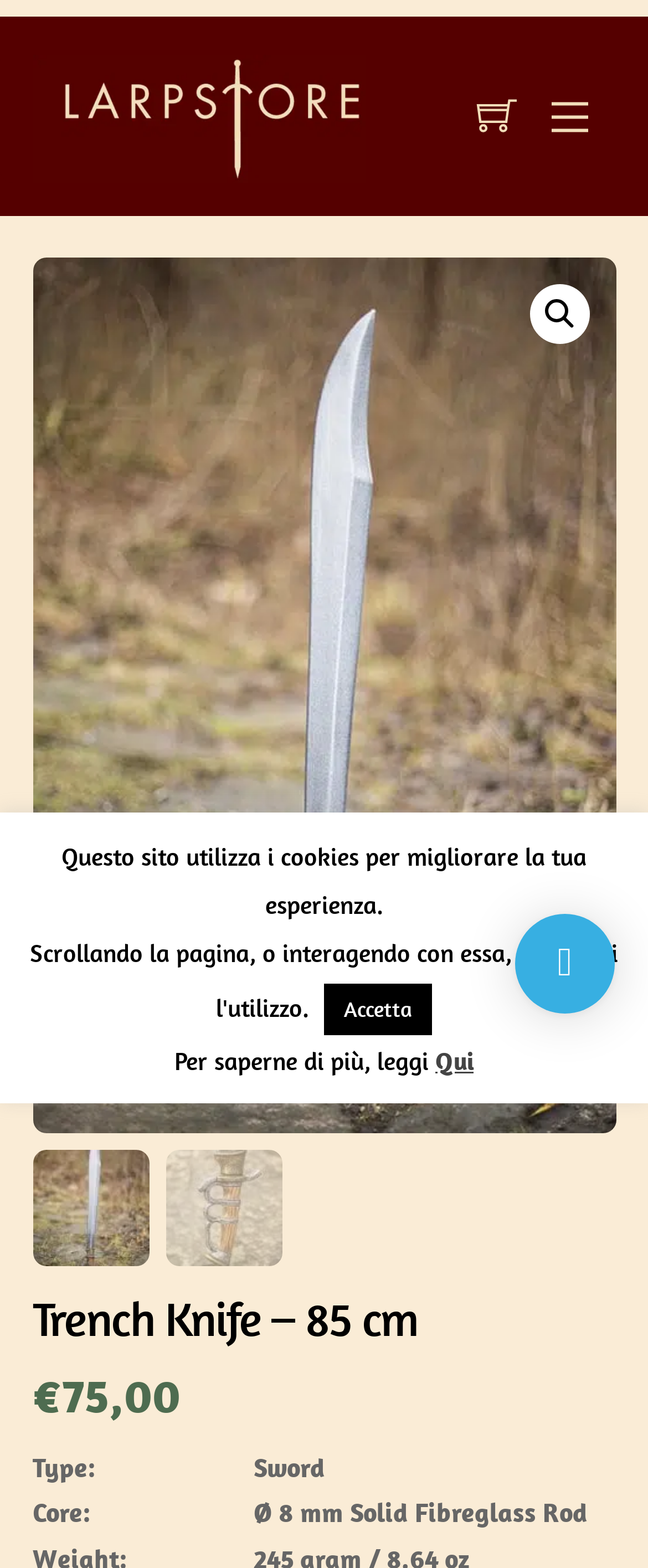What is the price of the Trench Knife?
Based on the visual content, answer with a single word or a brief phrase.

€ 75,00